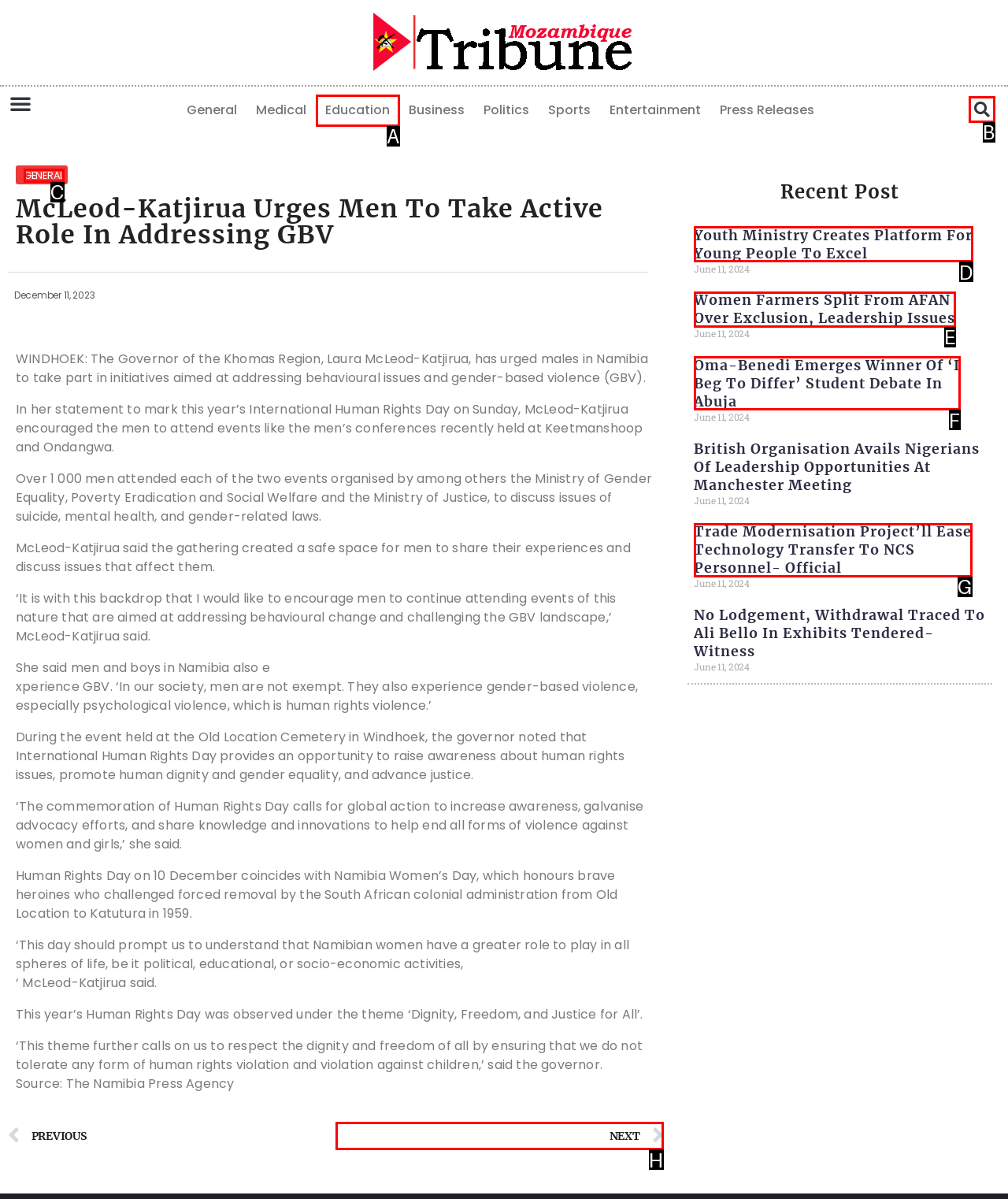Determine the correct UI element to click for this instruction: Go to the 'NEXT' page. Respond with the letter of the chosen element.

H